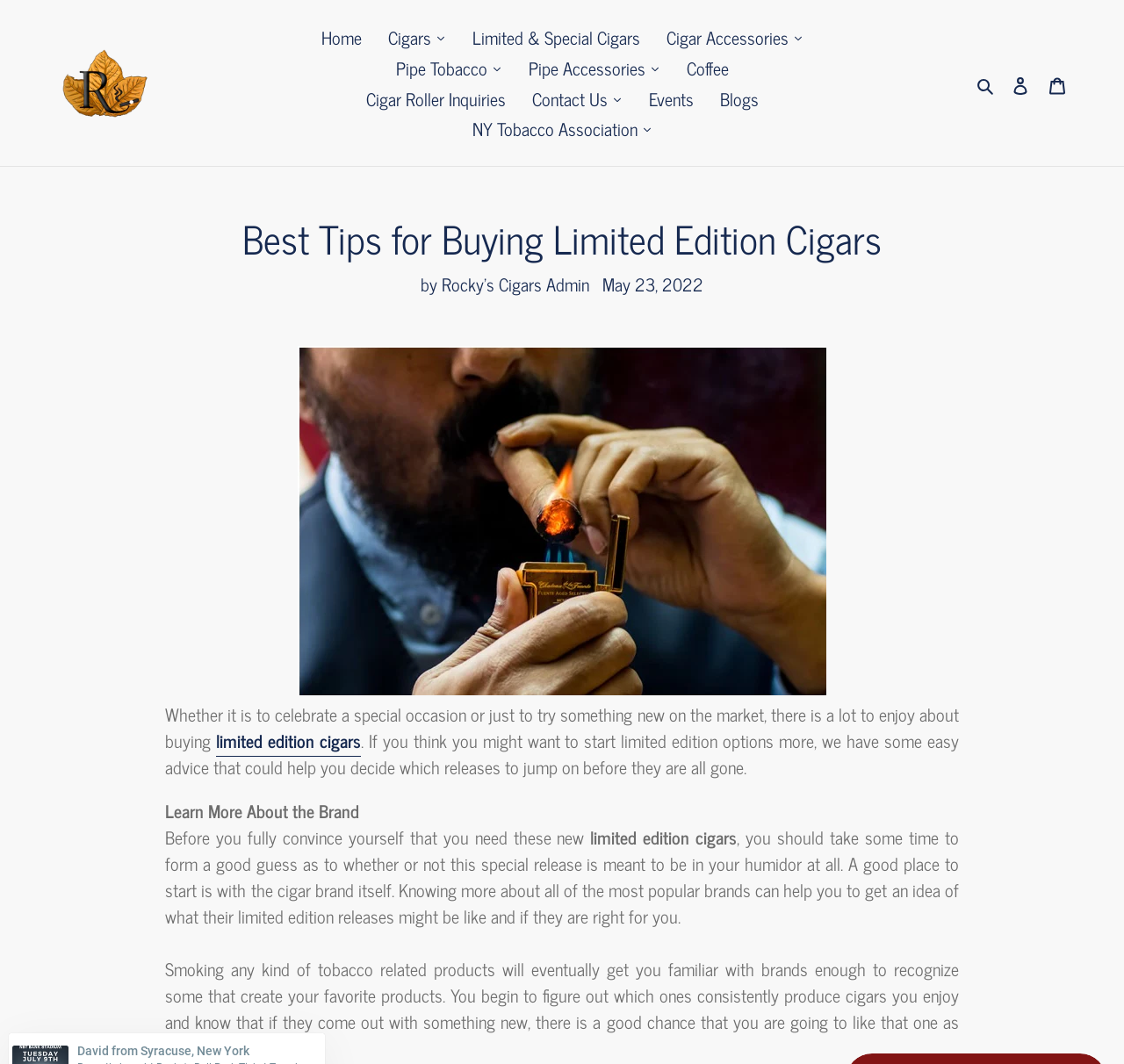Determine the bounding box coordinates for the area that should be clicked to carry out the following instruction: "Click on the 'Home' link".

[0.274, 0.021, 0.333, 0.049]